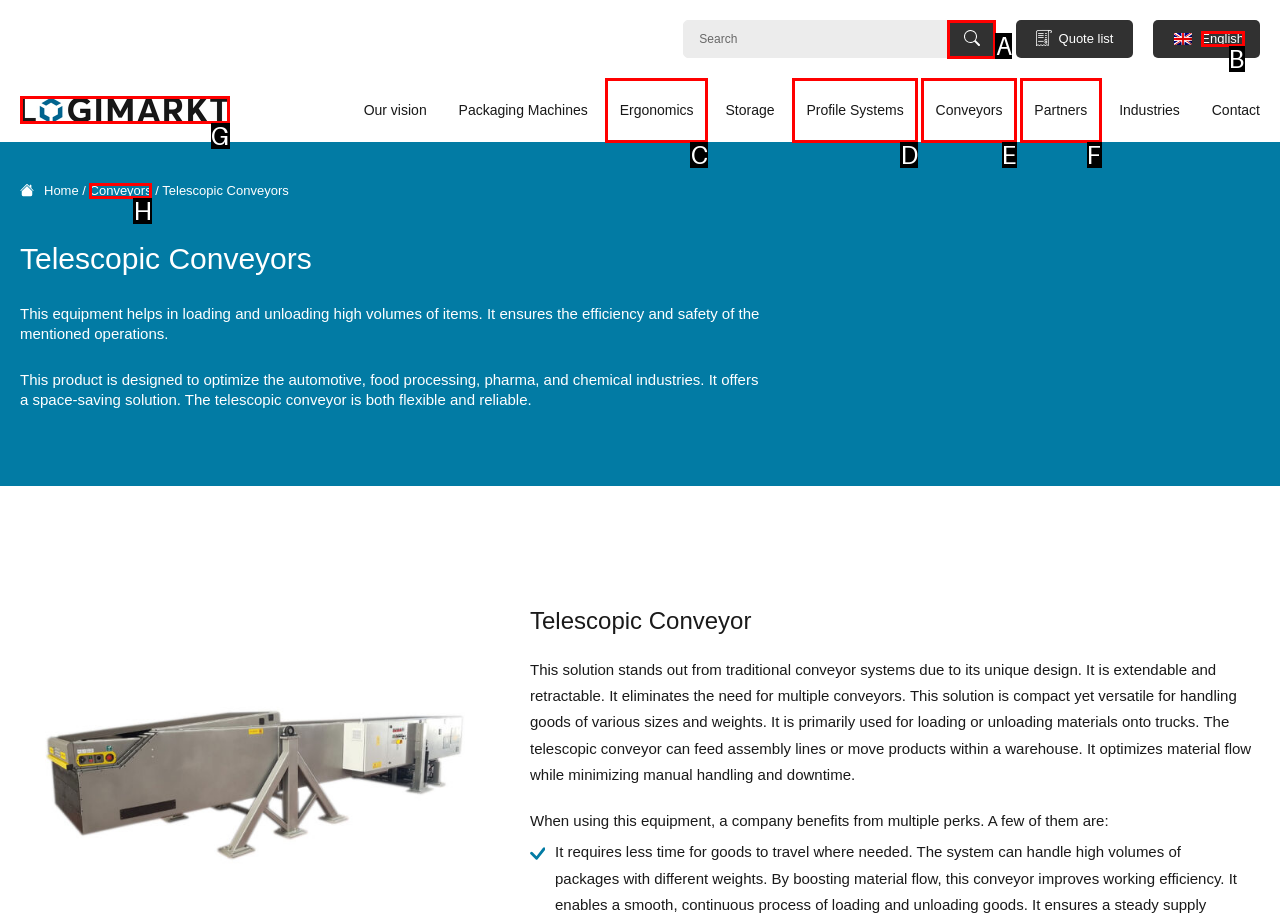Determine the HTML element to be clicked to complete the task: Switch to English. Answer by giving the letter of the selected option.

B